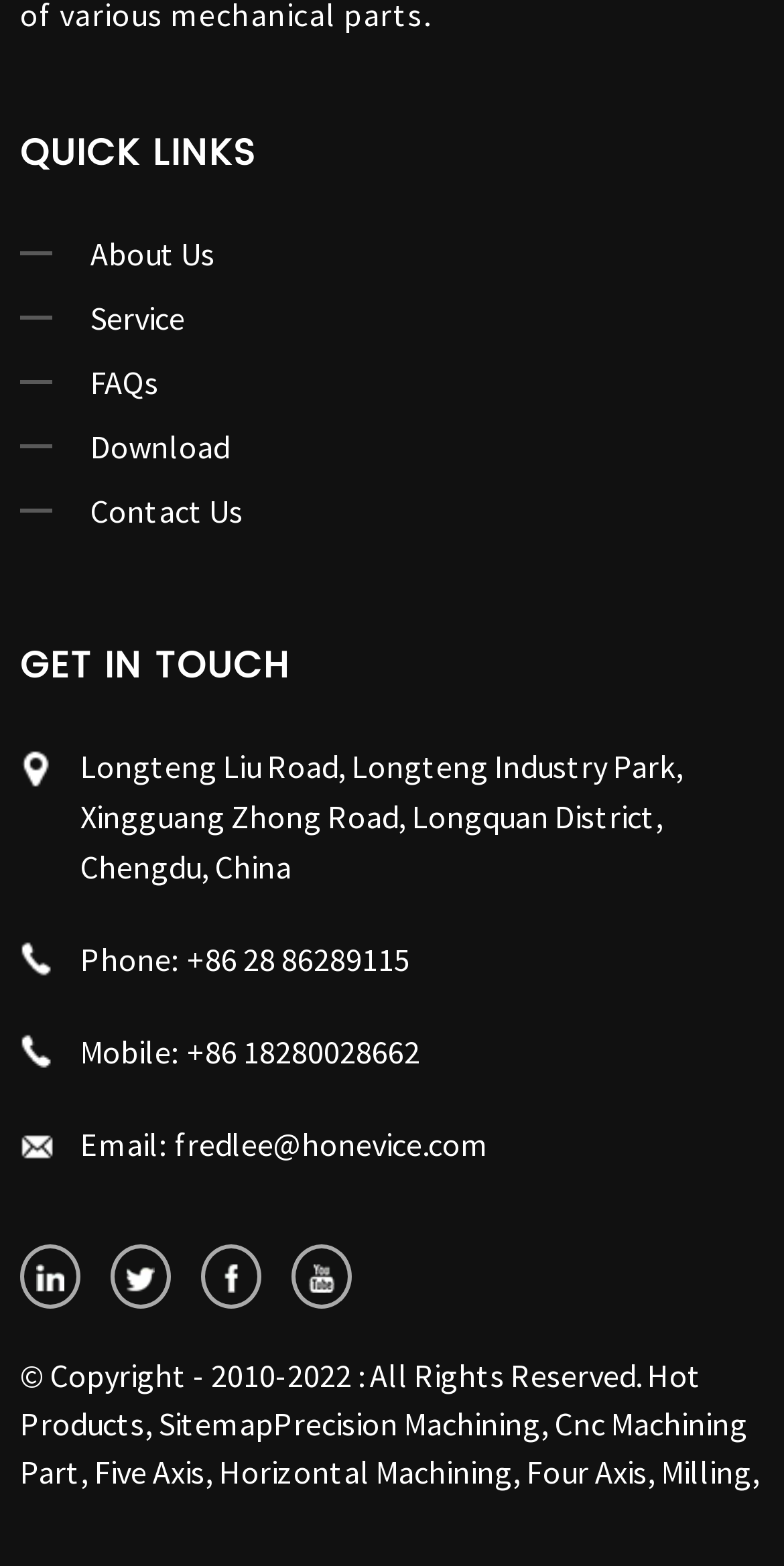Please identify the bounding box coordinates of the clickable area that will fulfill the following instruction: "Click on About Us". The coordinates should be in the format of four float numbers between 0 and 1, i.e., [left, top, right, bottom].

[0.026, 0.146, 0.974, 0.177]